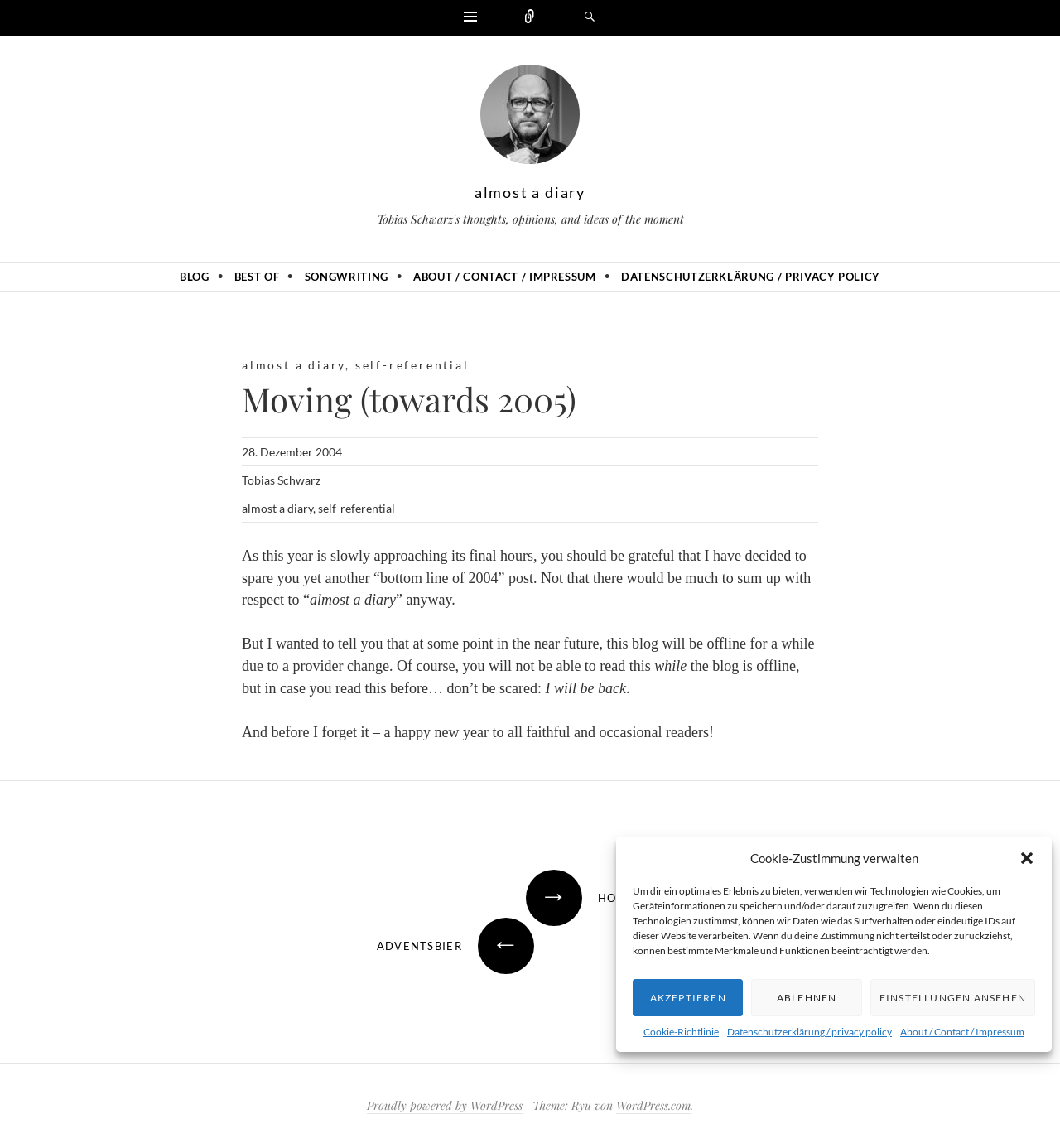Give a concise answer using one word or a phrase to the following question:
What is the platform powering the blog?

WordPress